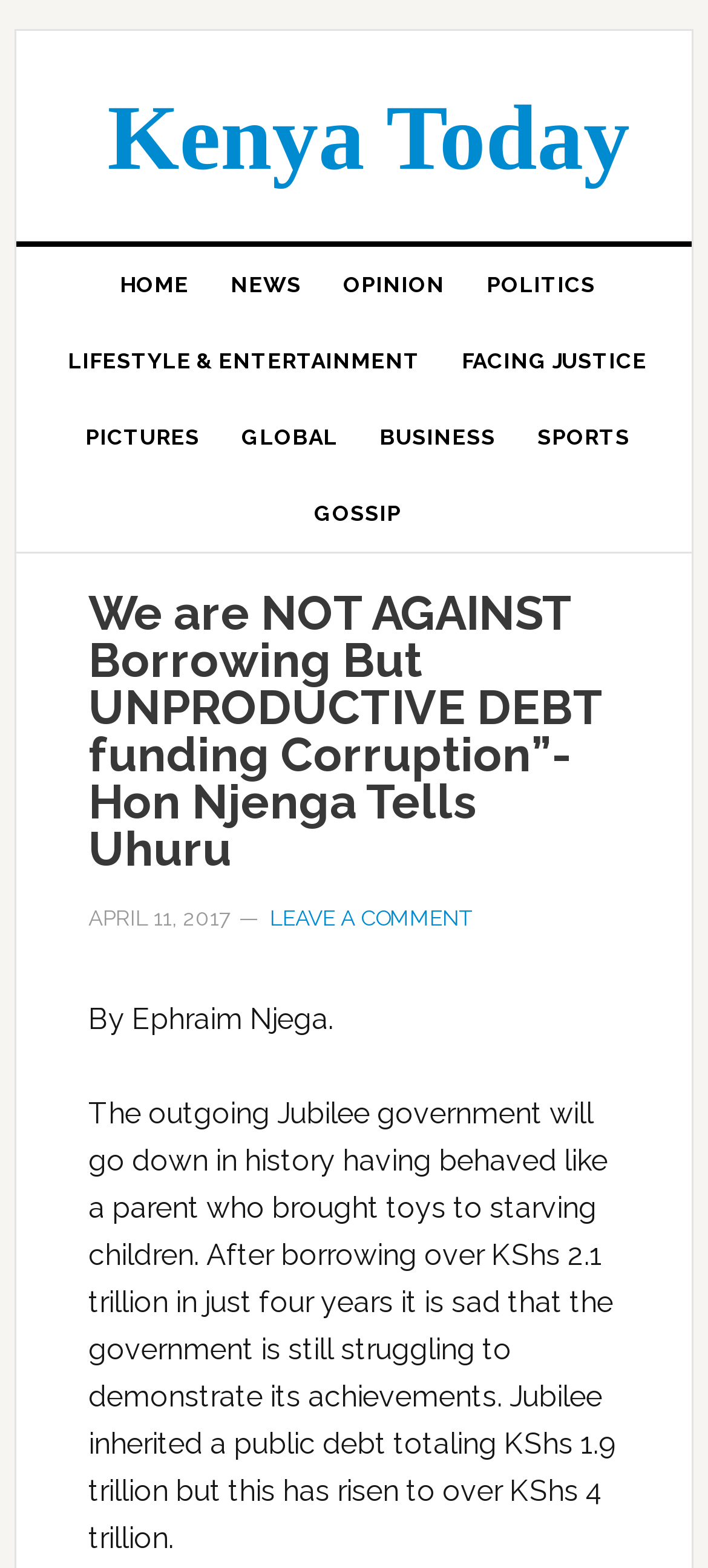Determine the bounding box of the UI element mentioned here: "Kenya Today". The coordinates must be in the format [left, top, right, bottom] with values ranging from 0 to 1.

[0.152, 0.057, 0.889, 0.122]